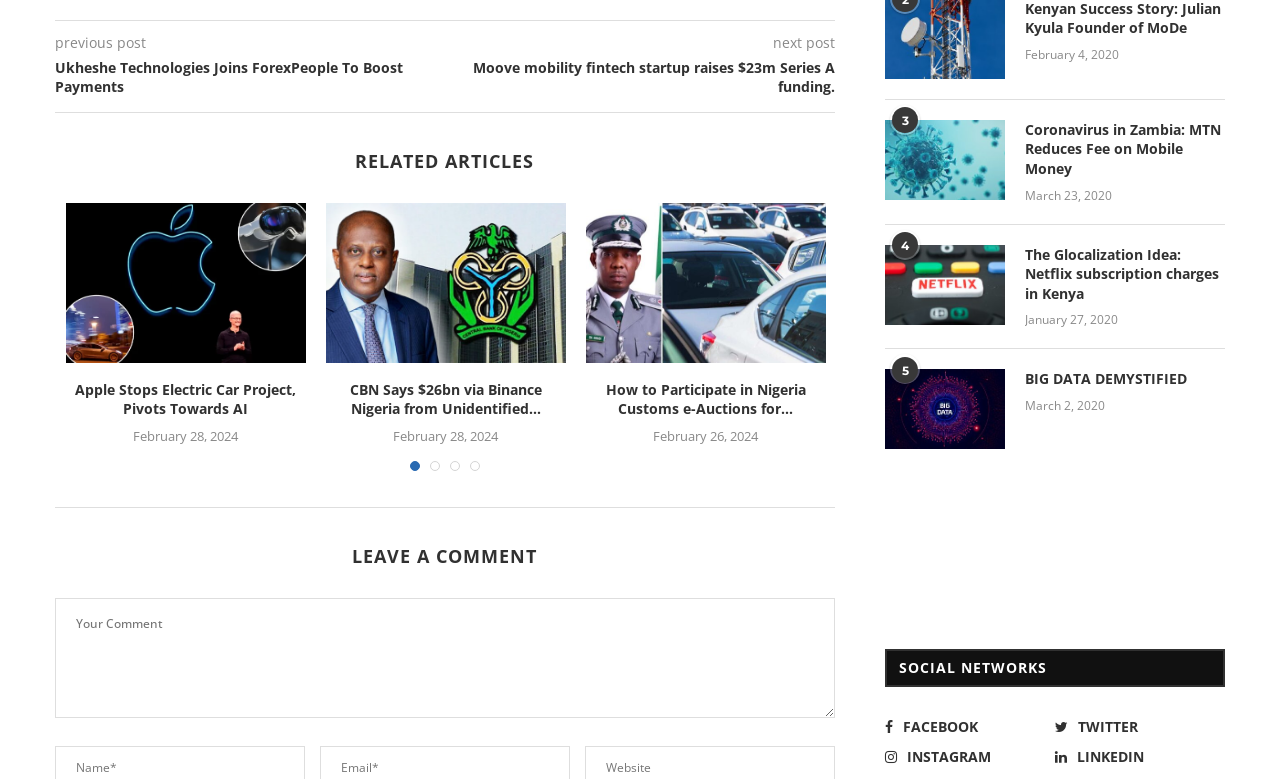What is the title of the first related article?
Please ensure your answer is as detailed and informative as possible.

I looked at the first link under the 'RELATED ARTICLES' heading and found that its title is 'Apple Stops Electric Car Project, Pivots Towards AI'.